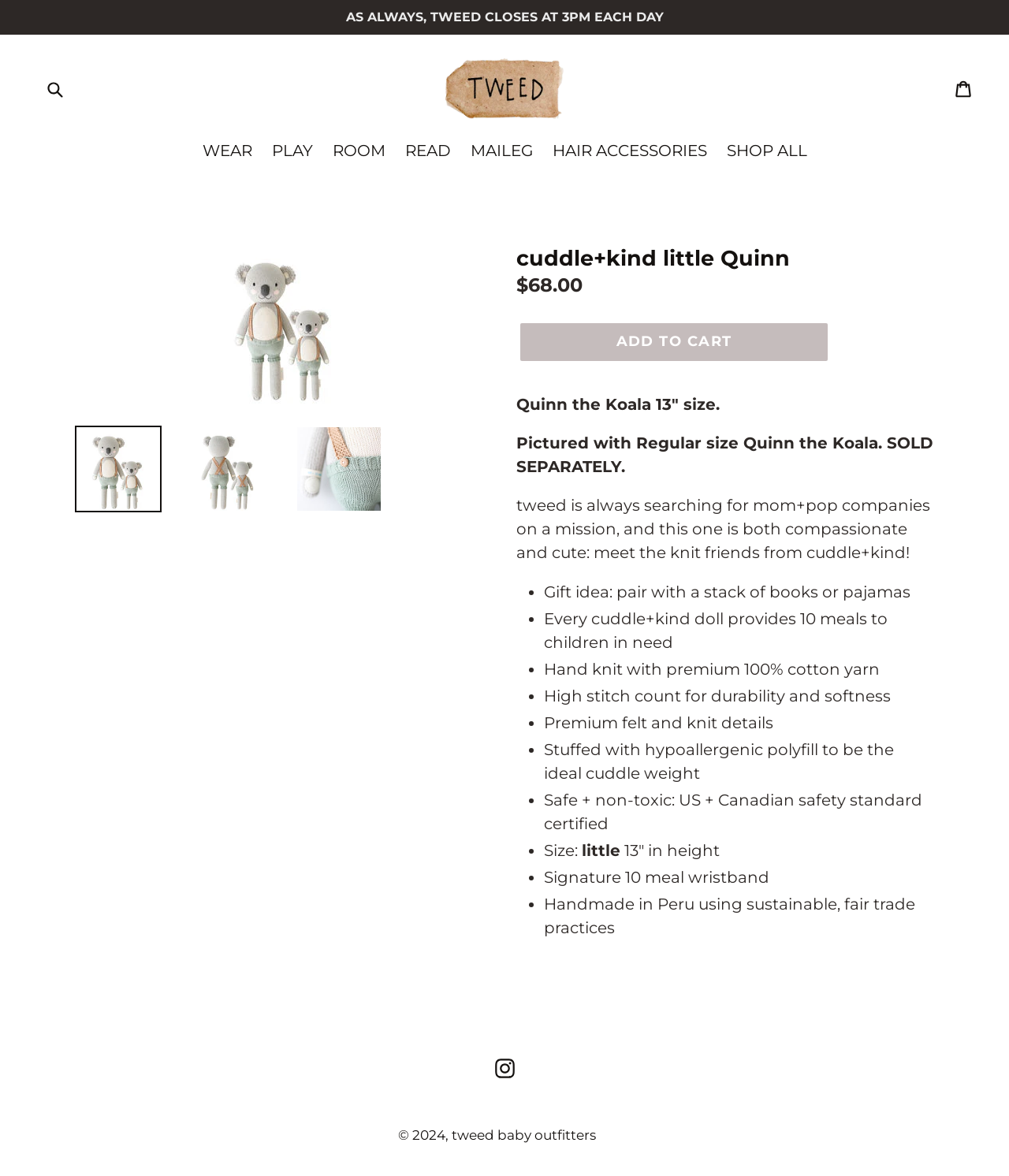What is the price of the Quinn the Koala doll?
Look at the image and respond with a one-word or short phrase answer.

$68.00